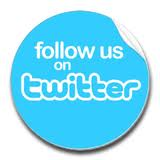Give a thorough explanation of the elements present in the image.

The image features a circular badge in a vibrant blue color, prominently displaying the text "follow us on Twitter" in white, playful typography. The design includes a playful, partially curled edge, suggesting a sticker-like appearance, which draws attention and encourages interaction. This visual element is likely intended for promotional purposes, inviting viewers to engage with the brand or organization on the Twitter platform, thus enhancing their social media presence and community interaction.